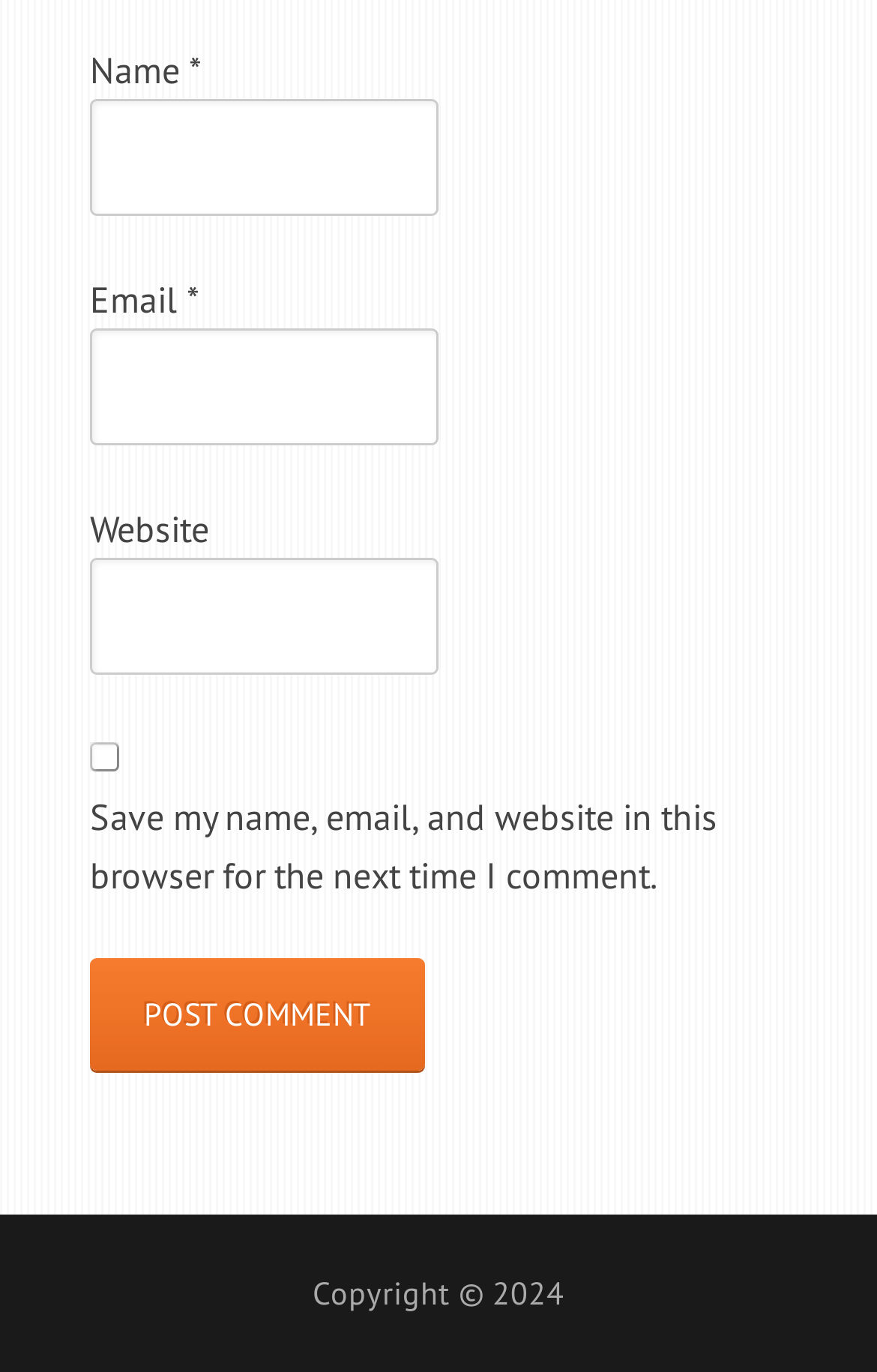What is the purpose of the checkbox?
Using the image provided, answer with just one word or phrase.

Save comment info